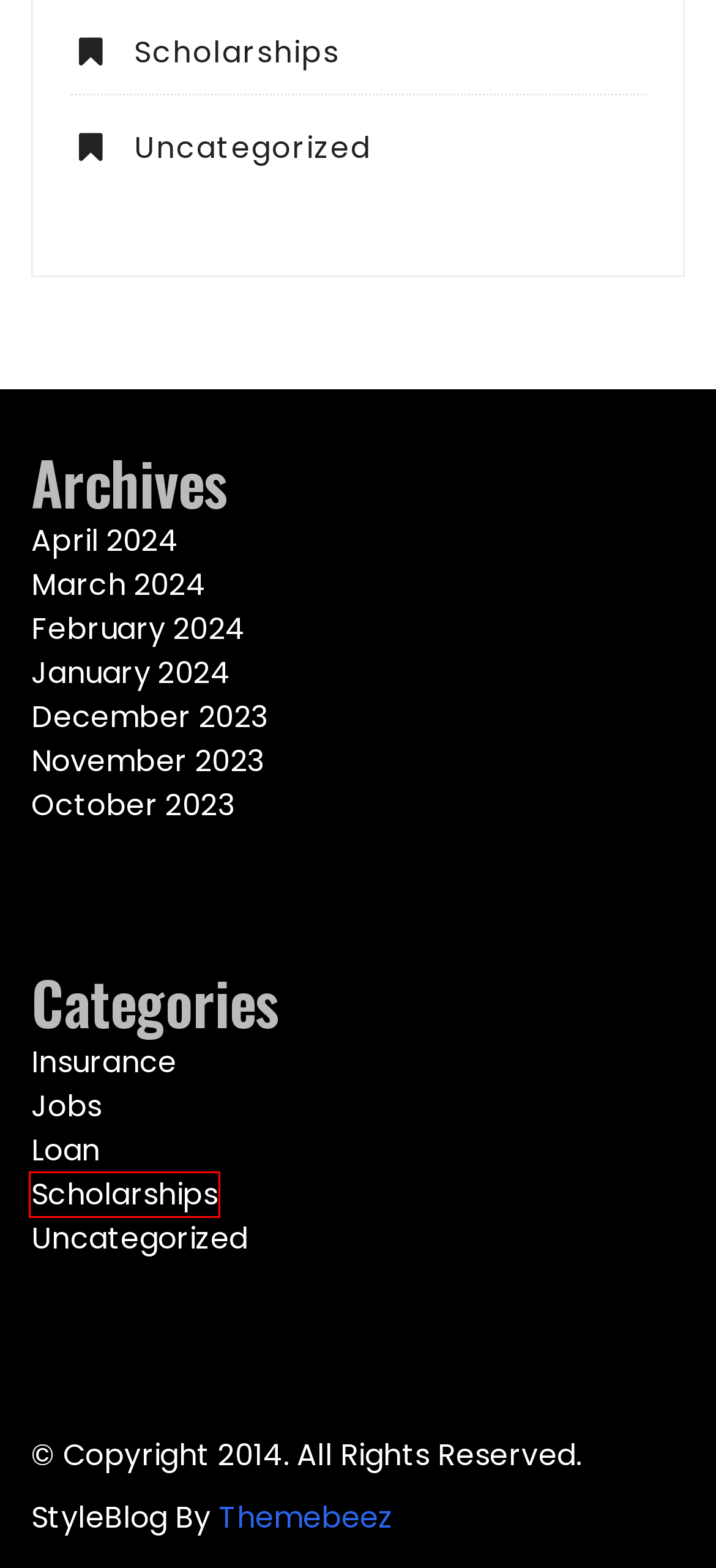You have received a screenshot of a webpage with a red bounding box indicating a UI element. Please determine the most fitting webpage description that matches the new webpage after clicking on the indicated element. The choices are:
A. Best Business Auto Loans - BenuePost
B. Jobs - BenuePost
C. Fully Funded Scholarships in Australia Without IELTS 2024 - BenuePost
D. Scholarships - BenuePost
E. Insurance - BenuePost
F. Uncategorized - BenuePost
G. Common Terms And Concepts In Health Insurance Schemes - BenuePost
H. One Stop Solution For WordPress Themes, Plugins & Services

D